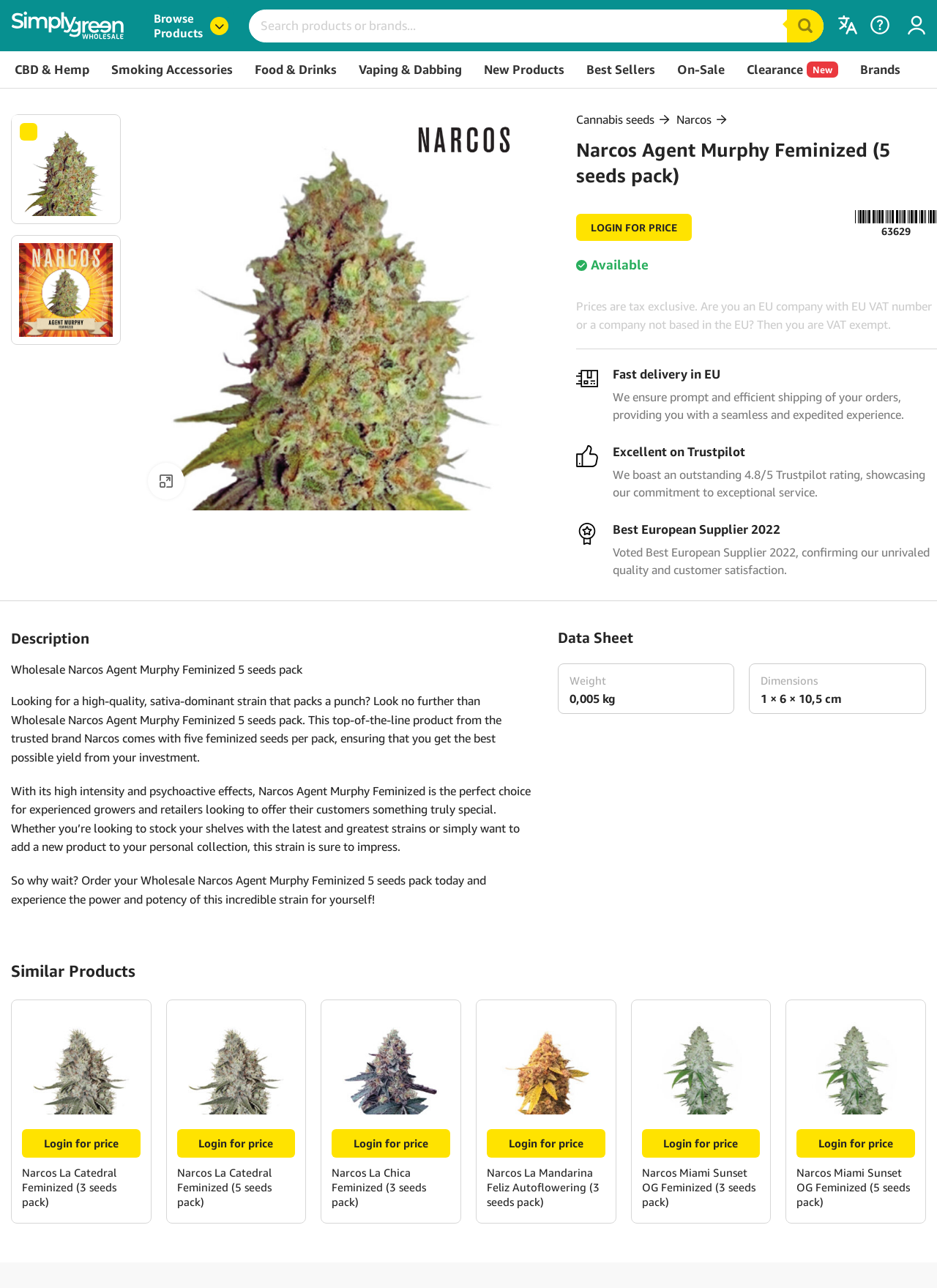Point out the bounding box coordinates of the section to click in order to follow this instruction: "View similar products".

[0.004, 0.745, 0.996, 0.763]